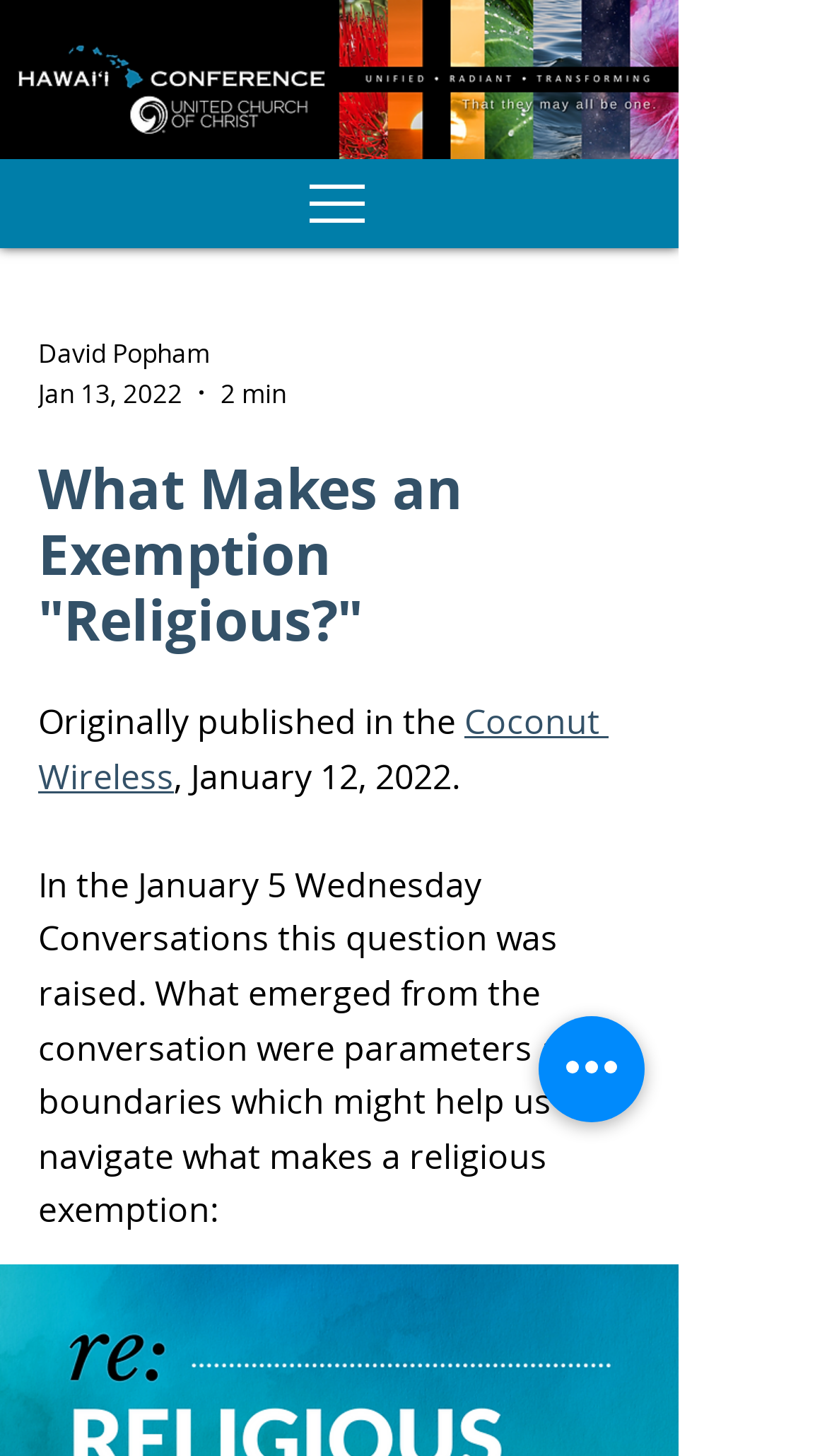Provide a single word or phrase to answer the given question: 
What is the name of the publication where the article was originally published?

Coconut Wireless